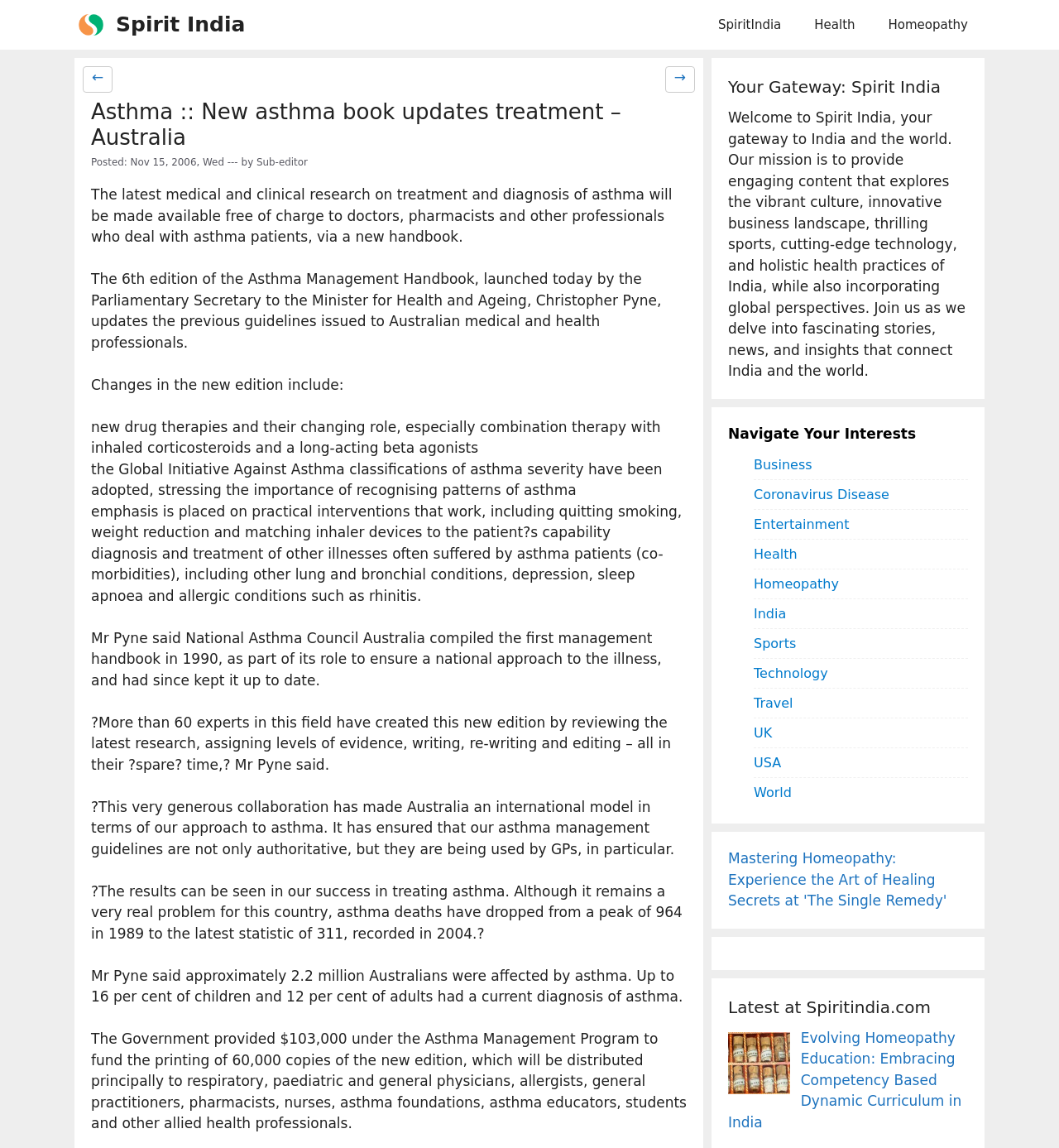Give a complete and precise description of the webpage's appearance.

This webpage is about asthma, specifically a new book that updates treatment guidelines for the condition in Australia. At the top, there is a navigation bar with links to "Spirit India", "Health", "Homeopathy", and other categories. Below the navigation bar, there is a header section with the title "Asthma :: New asthma book updates treatment - Australia" and a timestamp "Nov 15, 2006, Wed".

The main content of the page is a series of paragraphs discussing the new asthma management handbook, its updates, and its significance. The text explains that the handbook is a comprehensive guide for doctors, pharmacists, and other professionals who deal with asthma patients, and that it includes new drug therapies, updated classifications of asthma severity, and emphasis on practical interventions.

To the right of the main content, there are three columns of links and headings. The top column has a heading "Your Gateway: Spirit India" and a brief description of the website's mission. The middle column has a heading "Navigate Your Interests" and links to various categories such as "Business", "Coronavirus Disease", "Entertainment", and "Health". The bottom column has a heading "Latest at Spiritindia.com" and a link to an article about homeopathy education.

There are also several images on the page, including a logo for "Spirit India" and an image related to the article about homeopathy education. Overall, the webpage appears to be a news article or blog post about a specific topic, with additional links and resources related to the topic and the website's broader themes.